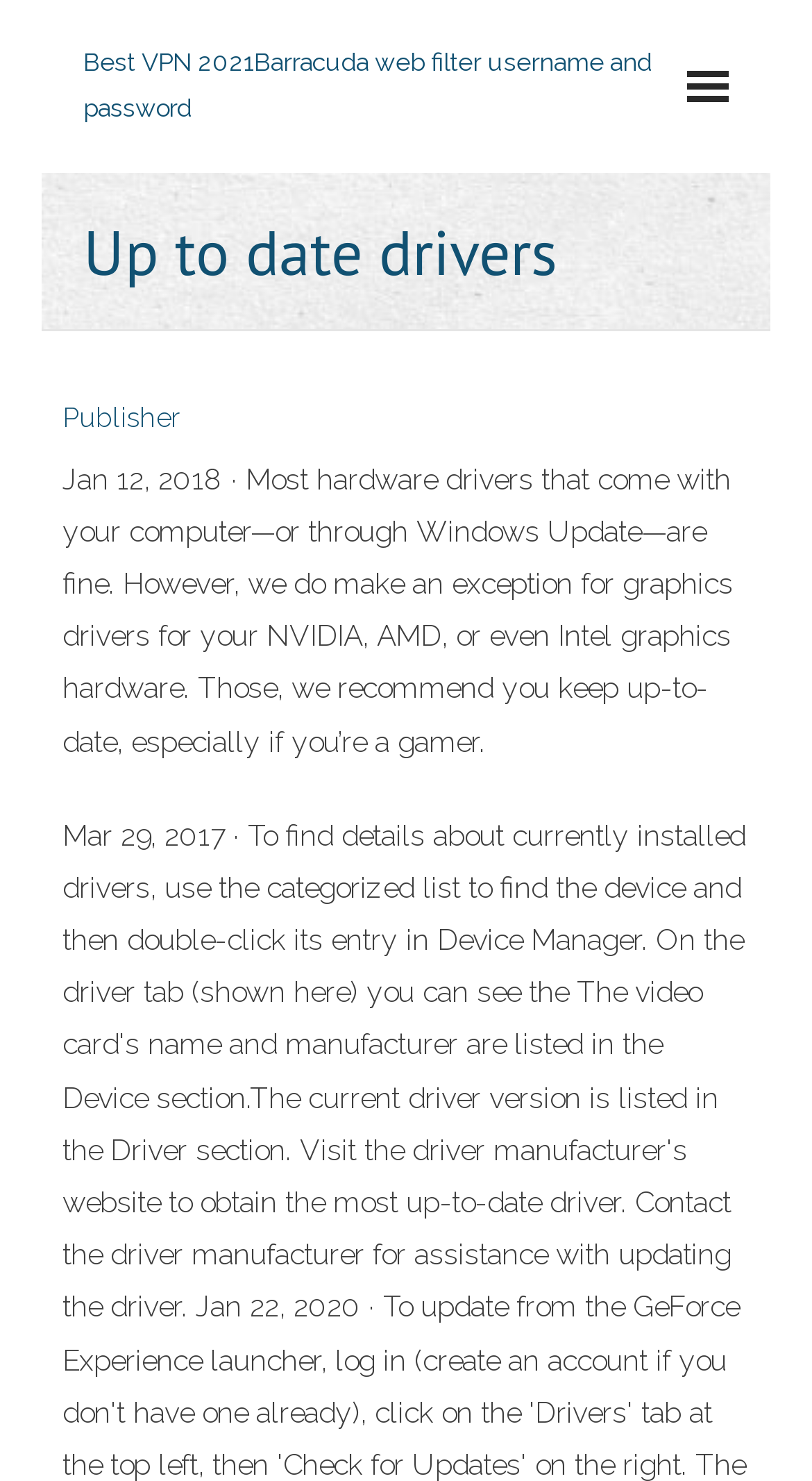With reference to the screenshot, provide a detailed response to the question below:
What is the recommended update frequency for graphics drivers?

Based on the webpage content, it is recommended to keep graphics drivers up-to-date, especially for gamers. This is mentioned in the text 'Those, we recommend you keep up-to-date, especially if you’re a gamer.'